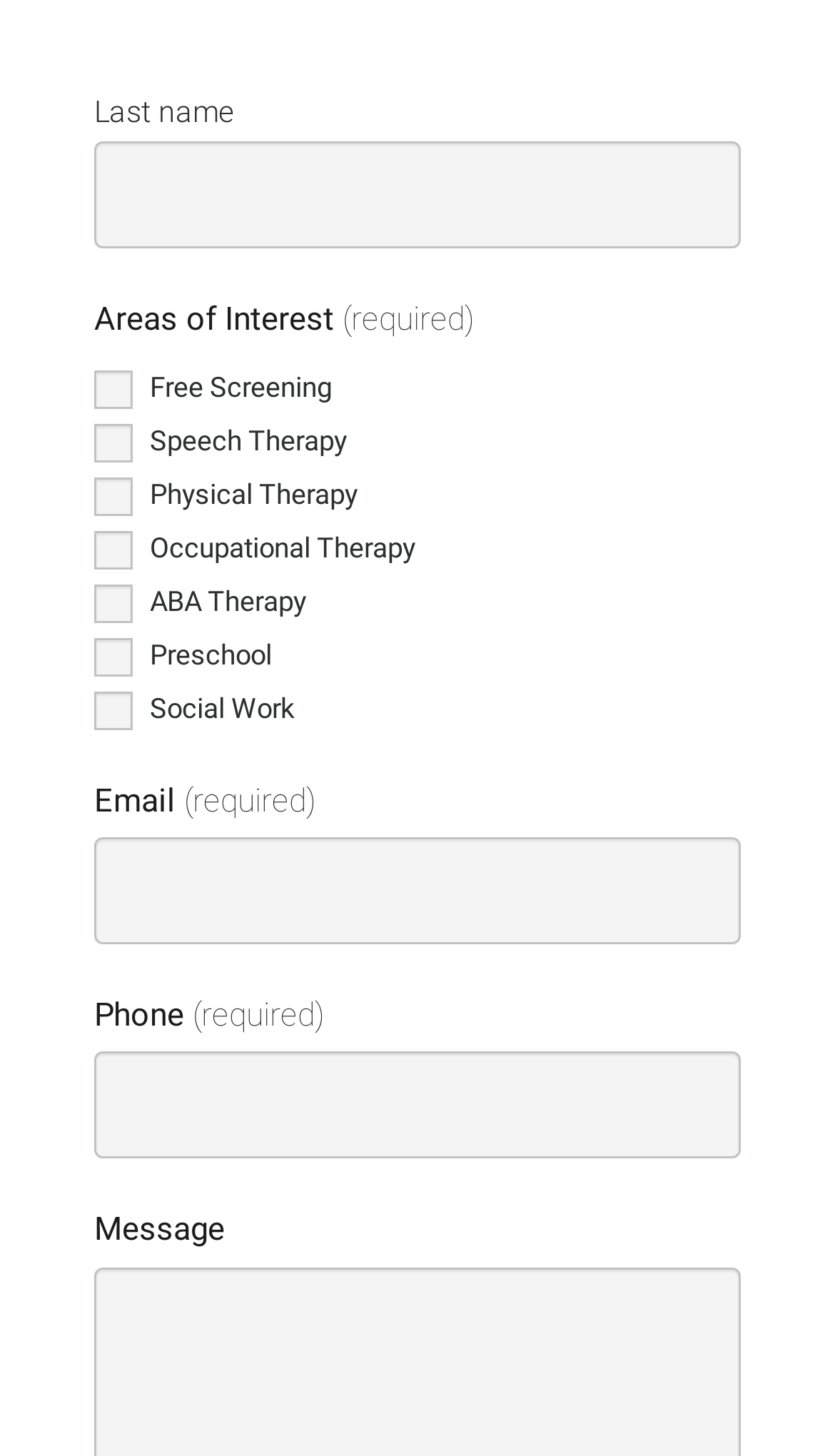Using the description: "parent_node: Preschool name="item_meta[24][]" value="Preschool"", determine the UI element's bounding box coordinates. Ensure the coordinates are in the format of four float numbers between 0 and 1, i.e., [left, top, right, bottom].

[0.113, 0.438, 0.159, 0.465]